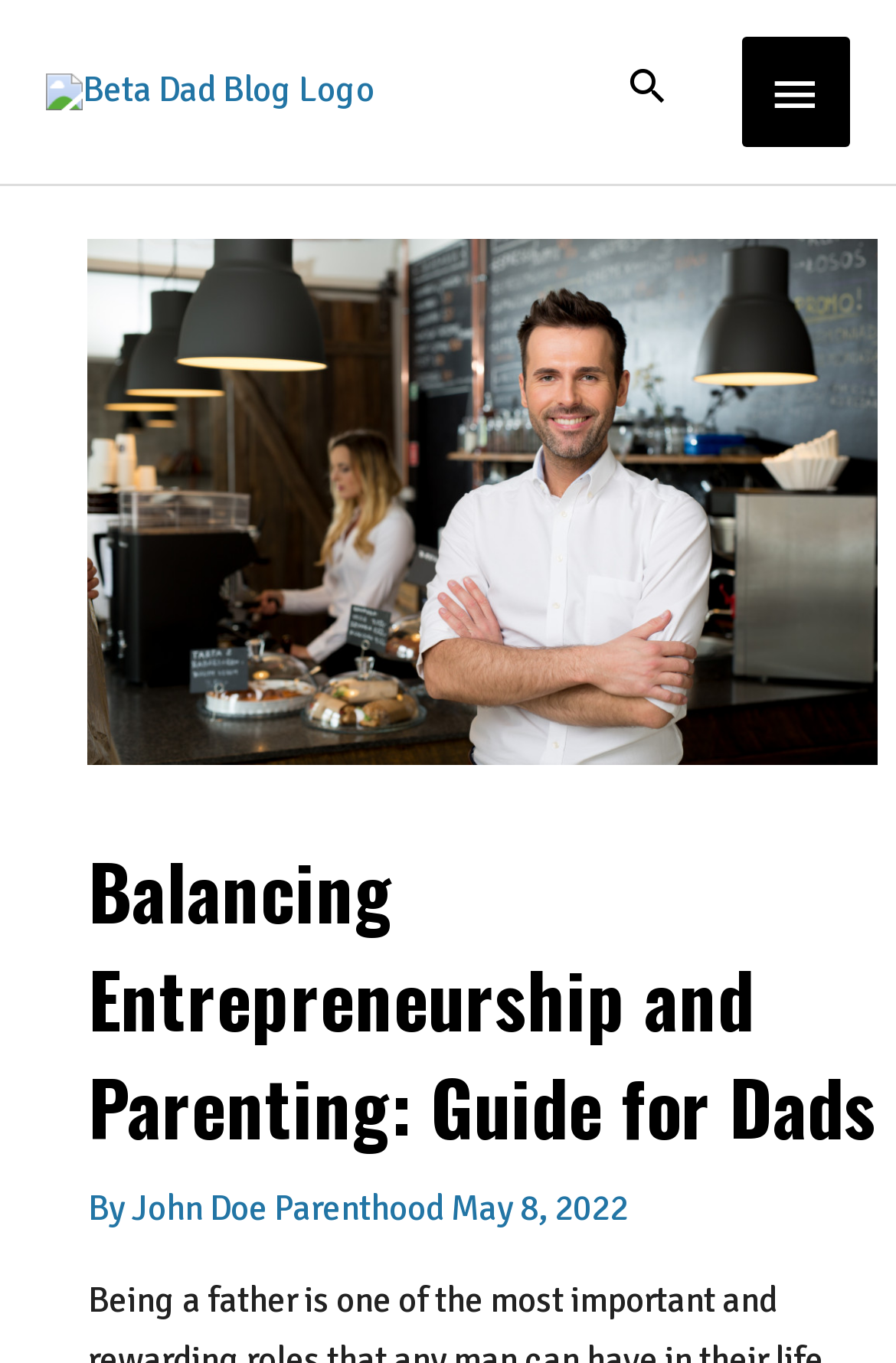What is the logo of the blog?
Give a detailed and exhaustive answer to the question.

The logo of the blog is located at the top left corner of the webpage, and it is an image with the text 'Beta Dad Blog'.